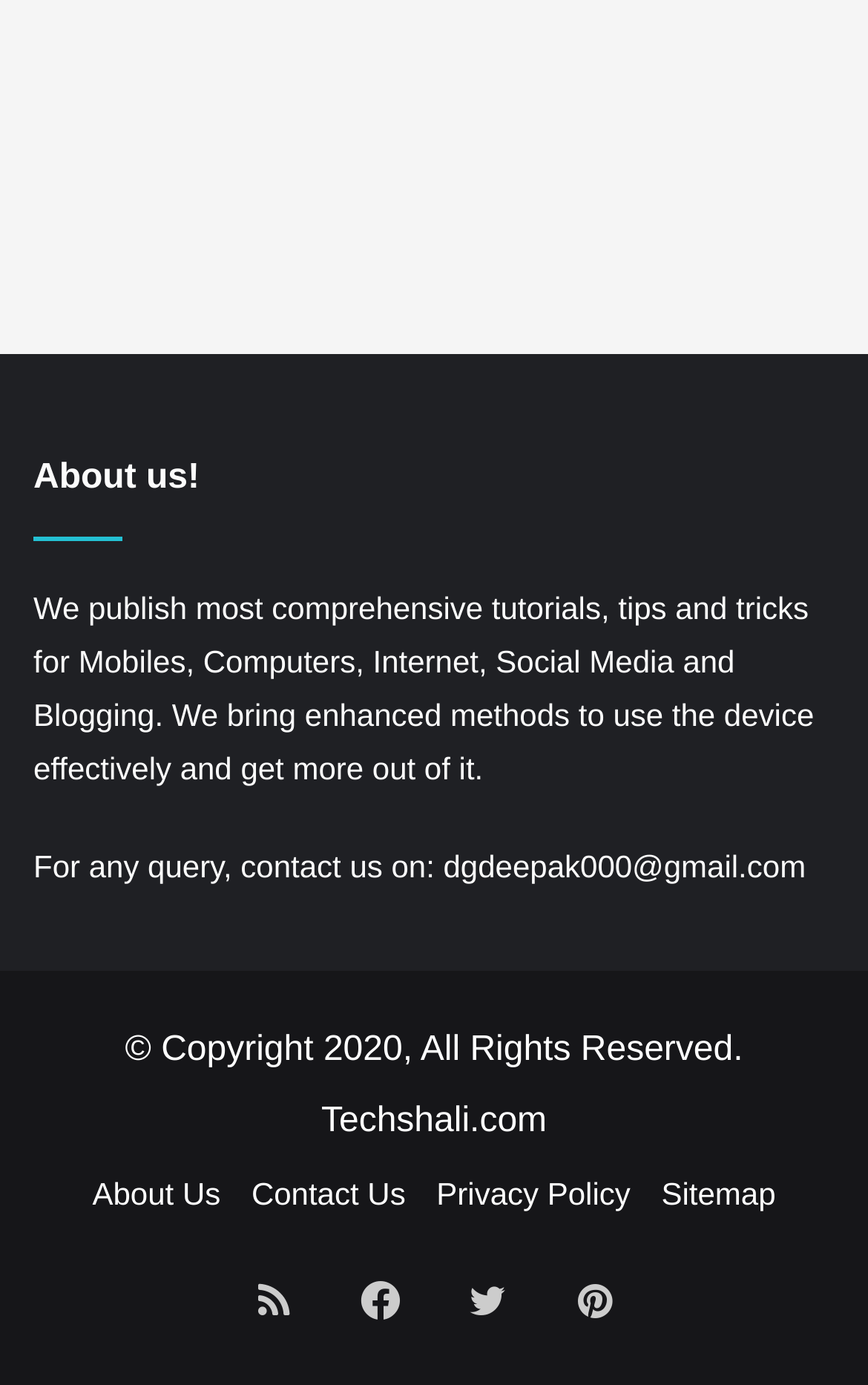Find the bounding box coordinates for the area that must be clicked to perform this action: "Follow on Facebook".

[0.377, 0.904, 0.5, 0.981]